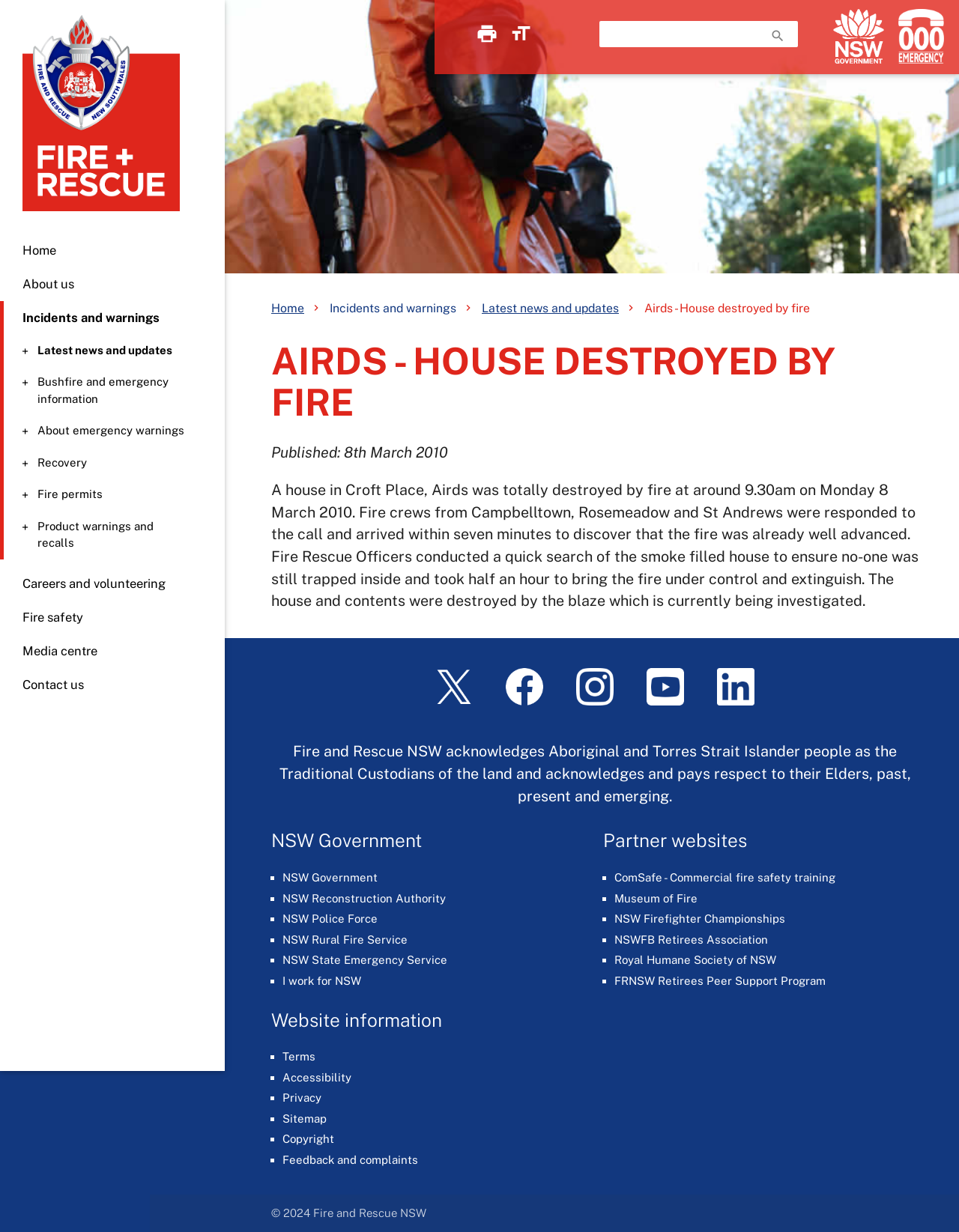What is the role of Fire Rescue Officers in this incident?
Analyze the screenshot and provide a detailed answer to the question.

According to the static text 'Fire Rescue Officers conducted a quick search of the smoke filled house to ensure no-one was still trapped inside...', I can infer that the role of Fire Rescue Officers in this incident was to conduct a quick search of the smoke-filled house to ensure no one was still trapped inside.